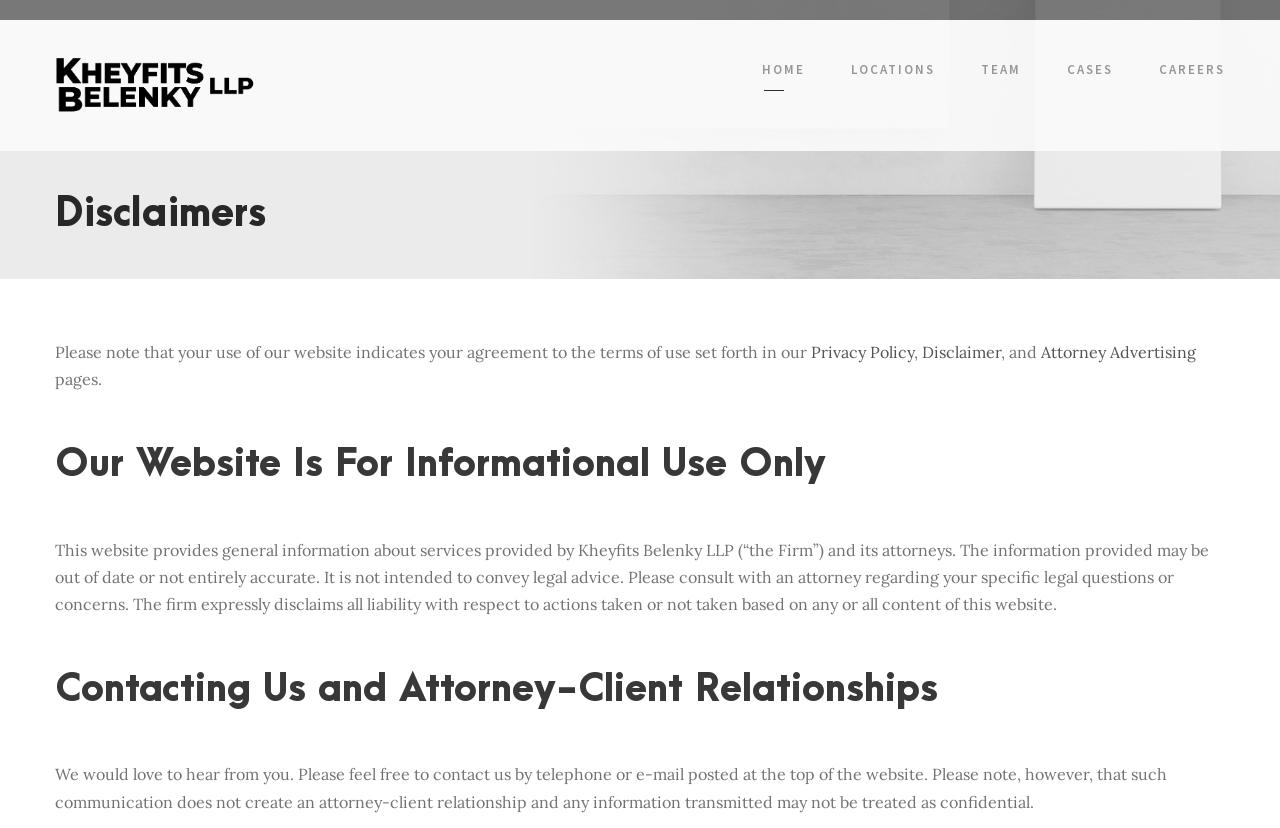Locate the bounding box coordinates of the clickable area to execute the instruction: "go to home page". Provide the coordinates as four float numbers between 0 and 1, represented as [left, top, right, bottom].

[0.595, 0.071, 0.629, 0.109]